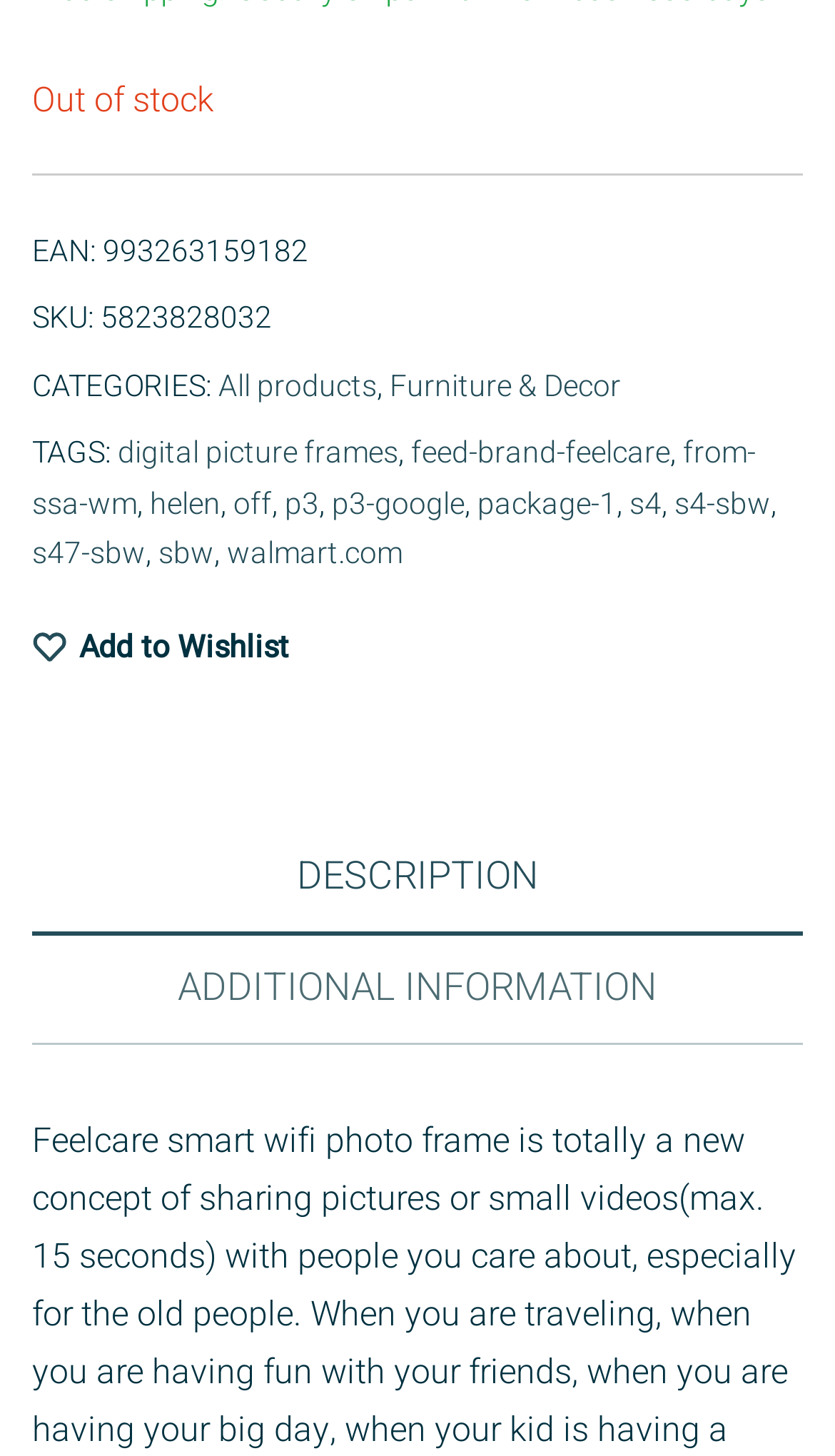Please locate the bounding box coordinates of the element that needs to be clicked to achieve the following instruction: "View product description". The coordinates should be four float numbers between 0 and 1, i.e., [left, top, right, bottom].

[0.038, 0.566, 0.962, 0.643]